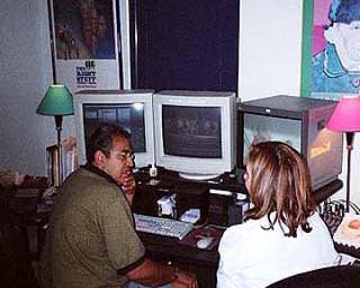How many computer monitors are on the desk?
Please look at the screenshot and answer in one word or a short phrase.

Three